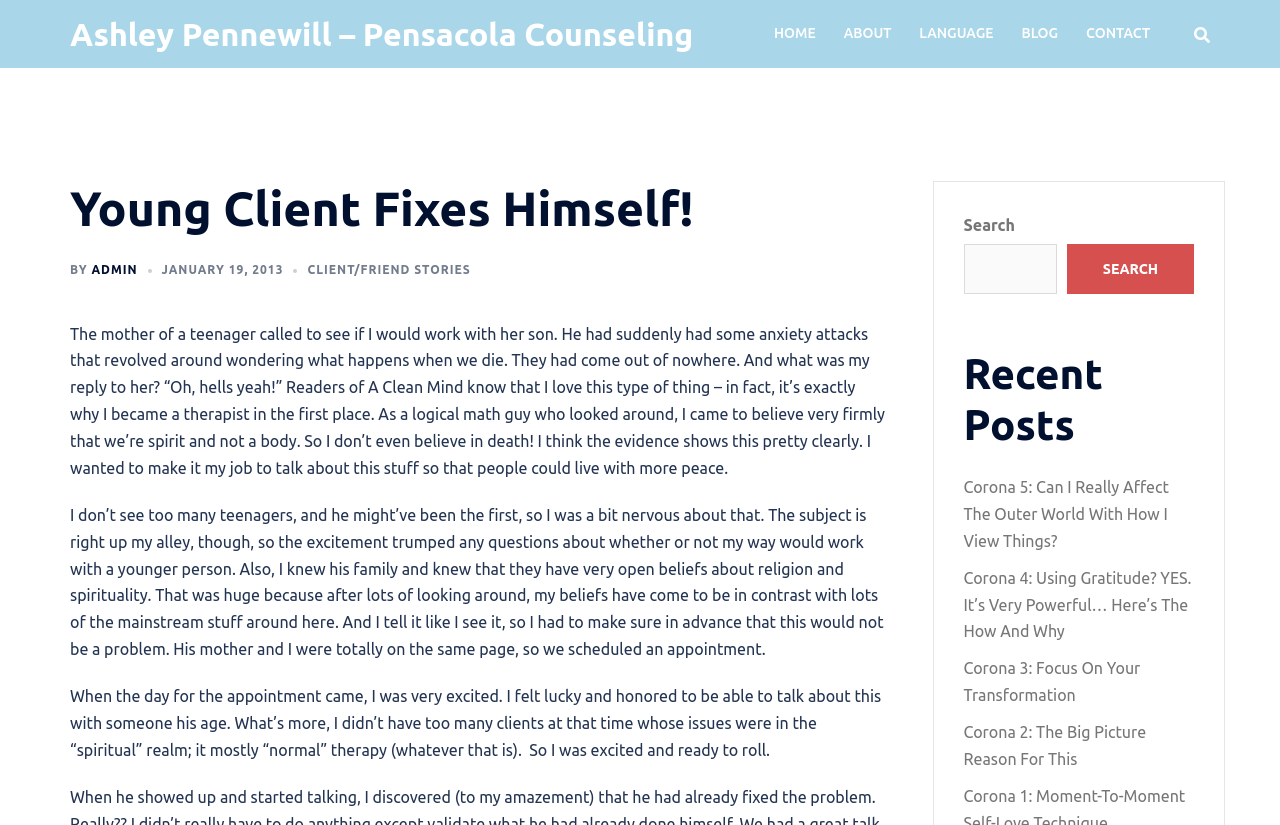Identify the bounding box coordinates for the region of the element that should be clicked to carry out the instruction: "Search for something". The bounding box coordinates should be four float numbers between 0 and 1, i.e., [left, top, right, bottom].

None